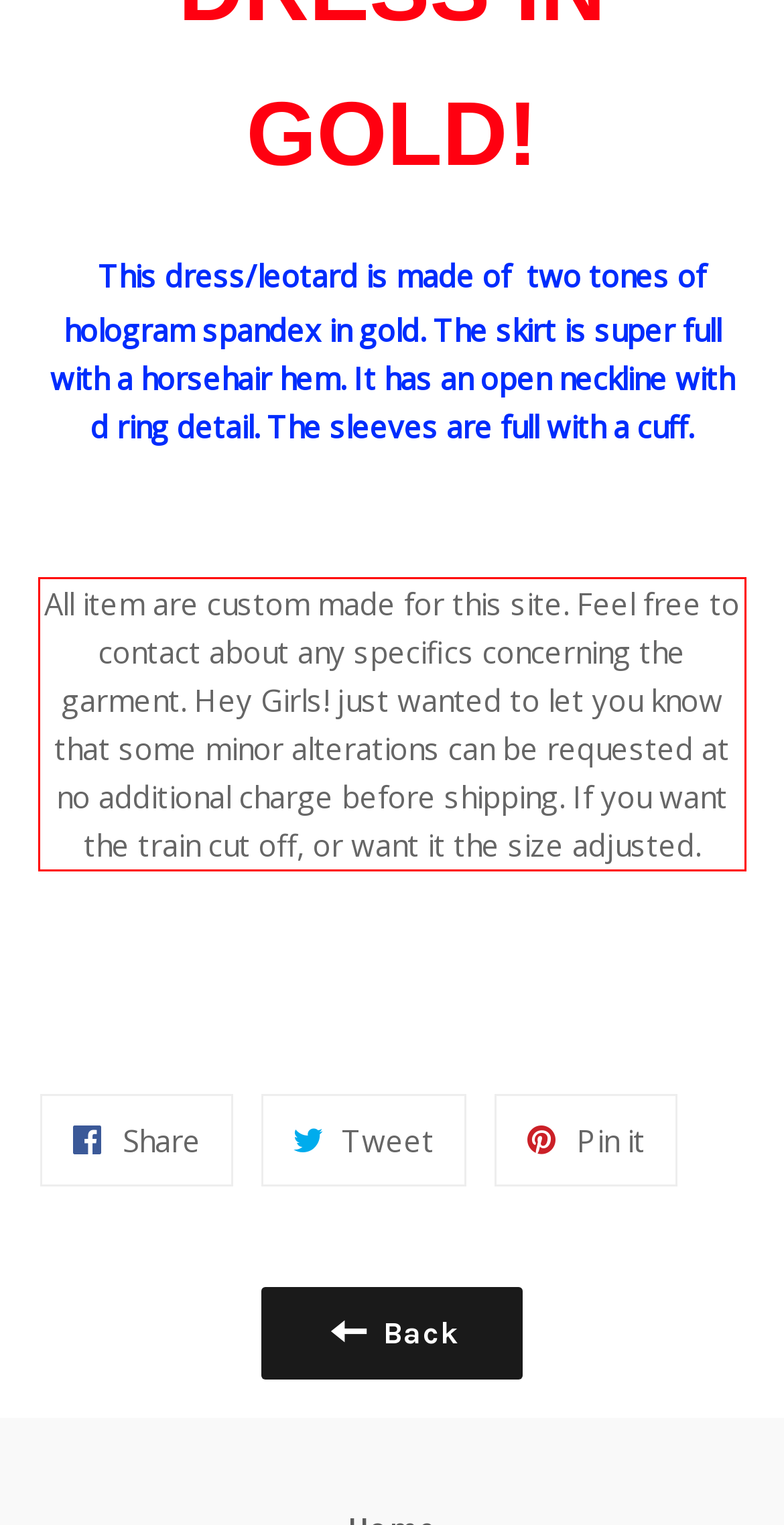Observe the screenshot of the webpage, locate the red bounding box, and extract the text content within it.

All item are custom made for this site. Feel free to contact about any specifics concerning the garment. Hey Girls! just wanted to let you know that some minor alterations can be requested at no additional charge before shipping. If you want the train cut off, or want it the size adjusted.